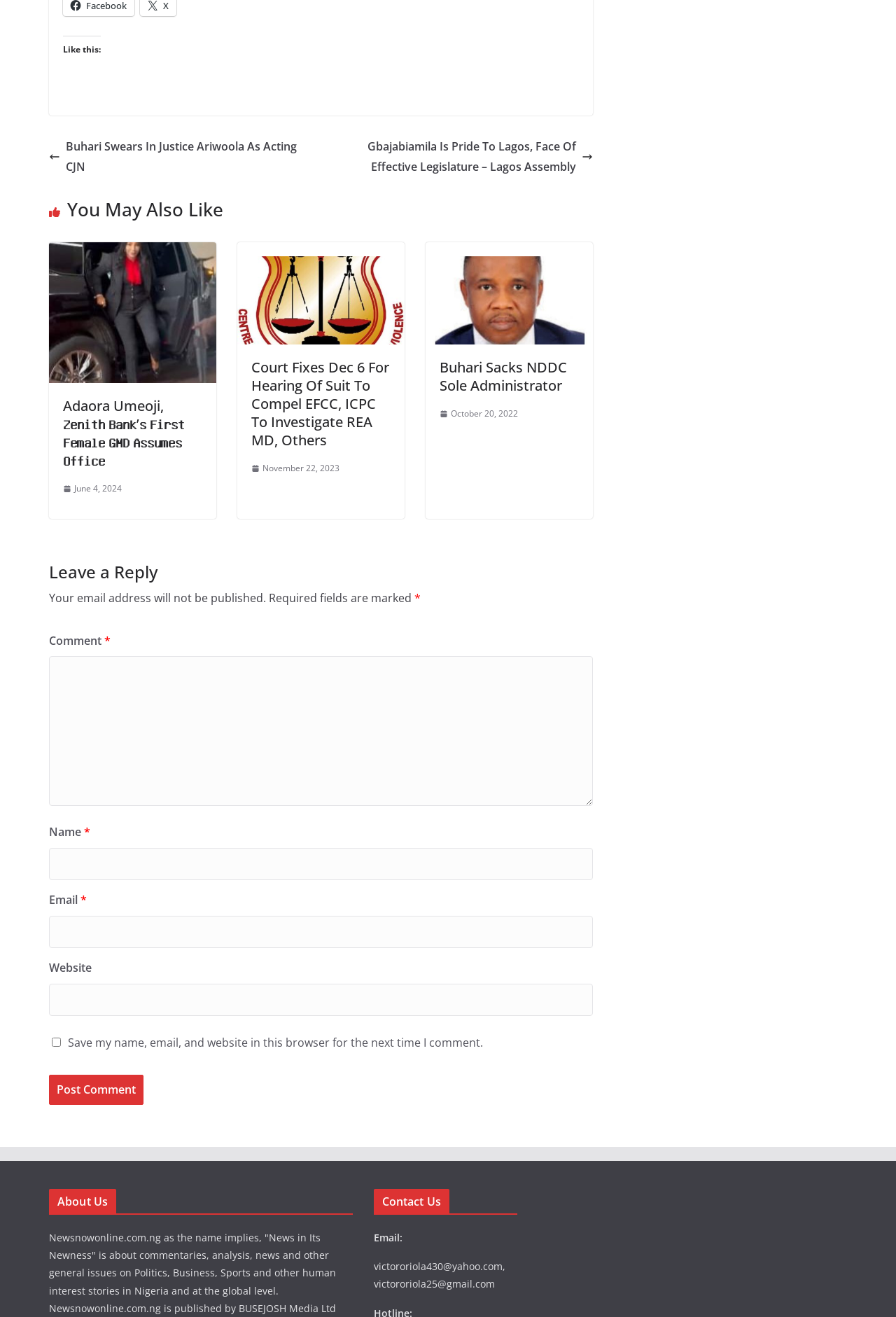Provide the bounding box coordinates of the UI element this sentence describes: "parent_node: Name * name="author"".

[0.055, 0.644, 0.662, 0.668]